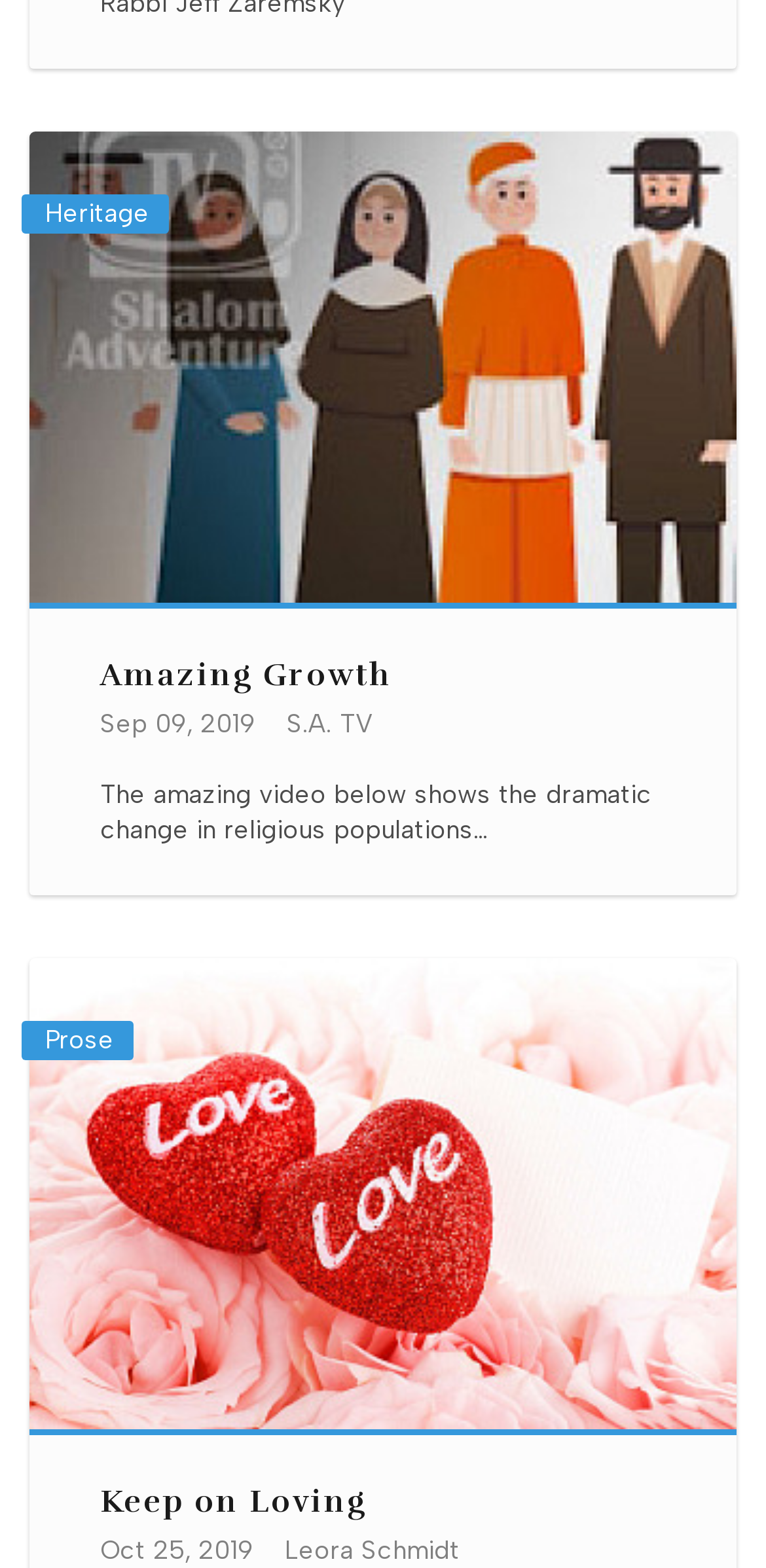How many links are in the first article? Using the information from the screenshot, answer with a single word or phrase.

2